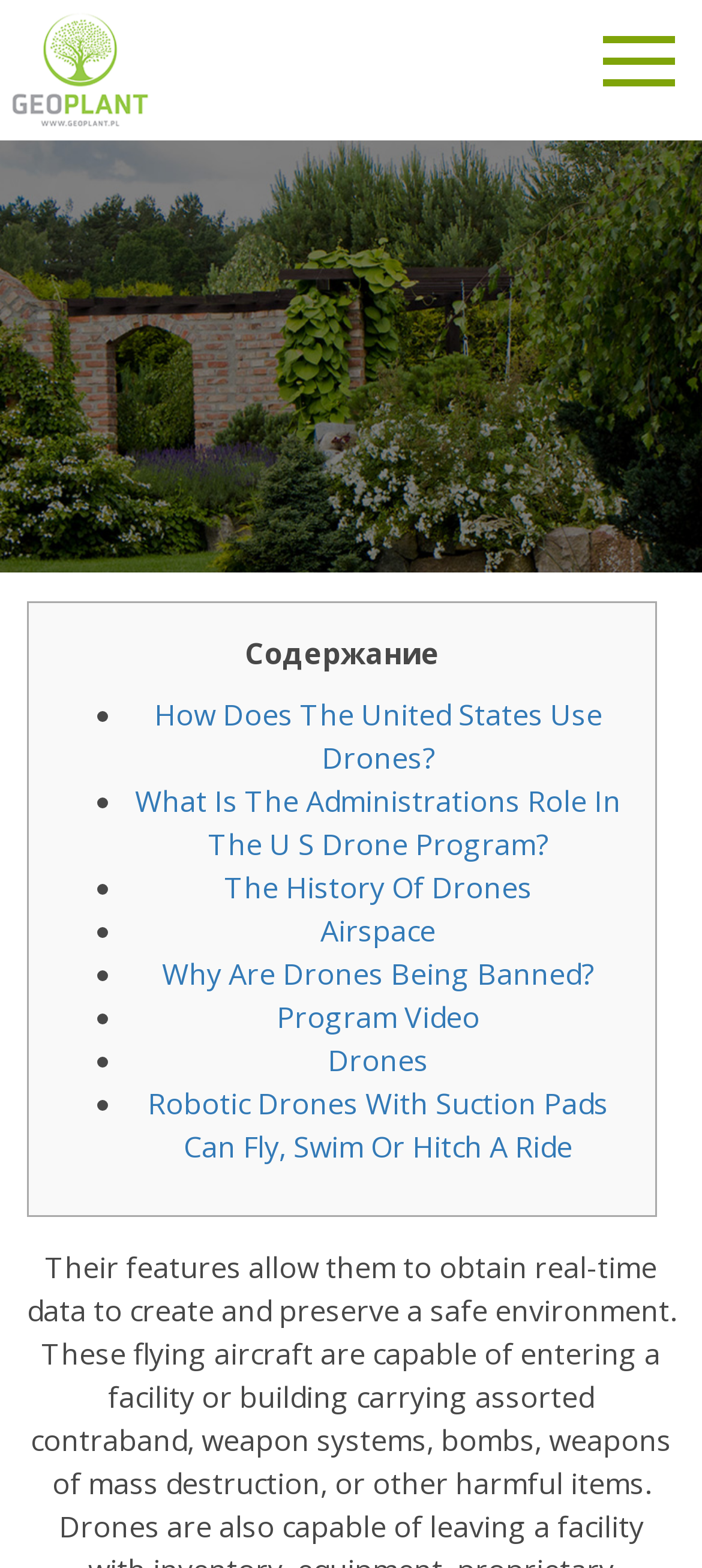Determine the bounding box coordinates of the clickable region to execute the instruction: "visit geoplant website". The coordinates should be four float numbers between 0 and 1, denoted as [left, top, right, bottom].

[0.0, 0.0, 0.227, 0.09]